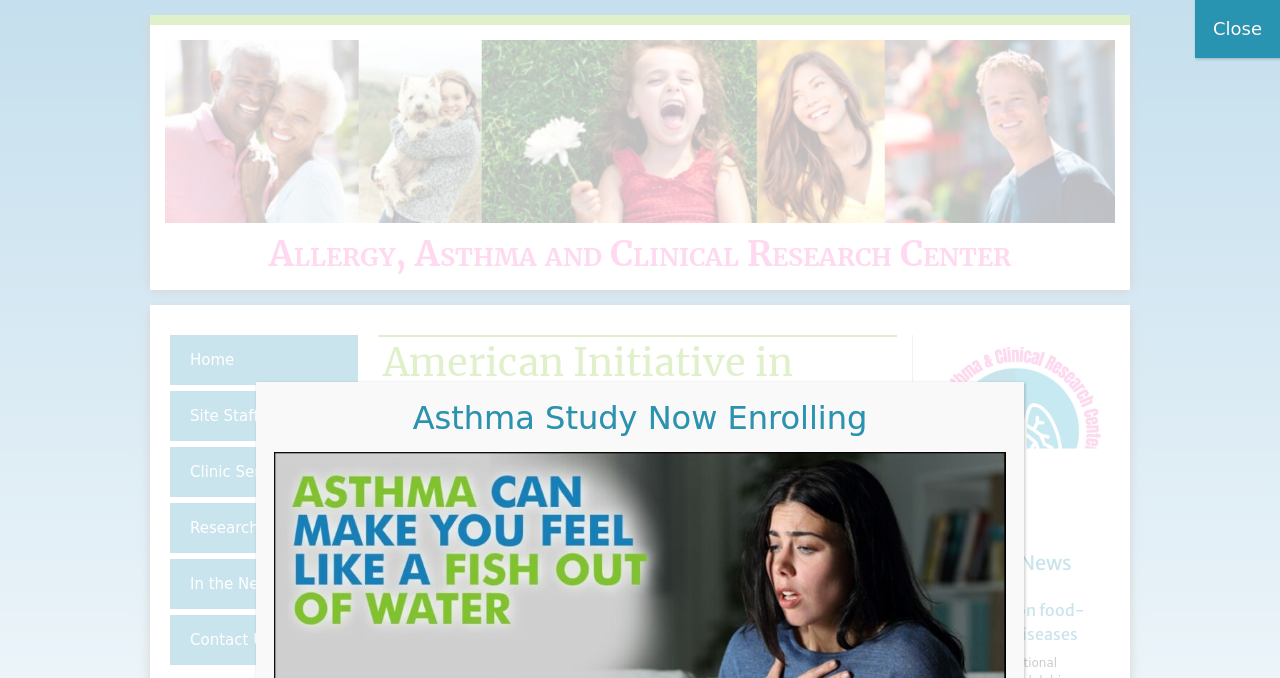Answer in one word or a short phrase: 
What is the topic of the updates mentioned on the webpage?

food-related diseases